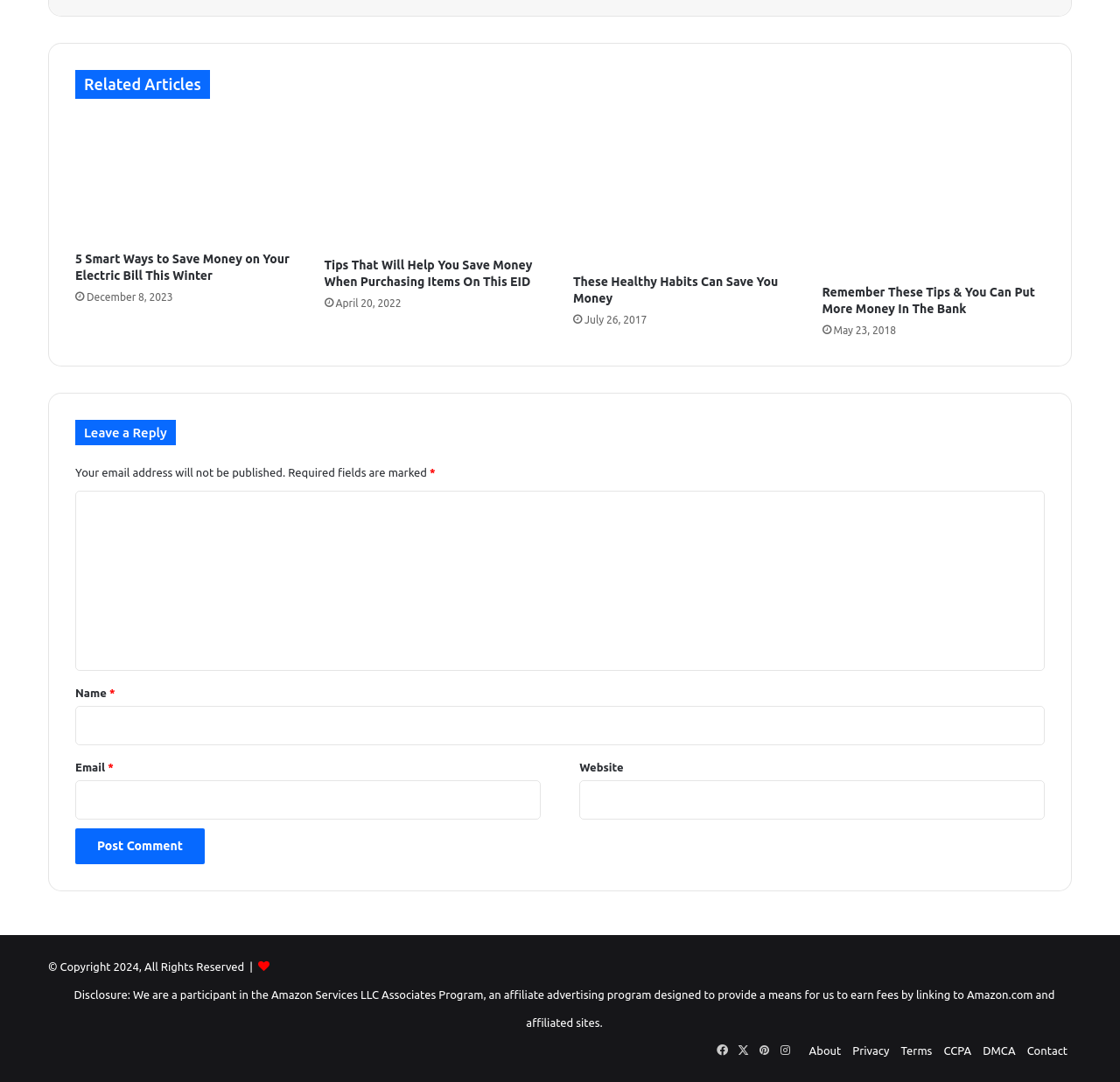Identify the bounding box coordinates of the part that should be clicked to carry out this instruction: "Click on the 'About' link".

[0.722, 0.965, 0.751, 0.977]